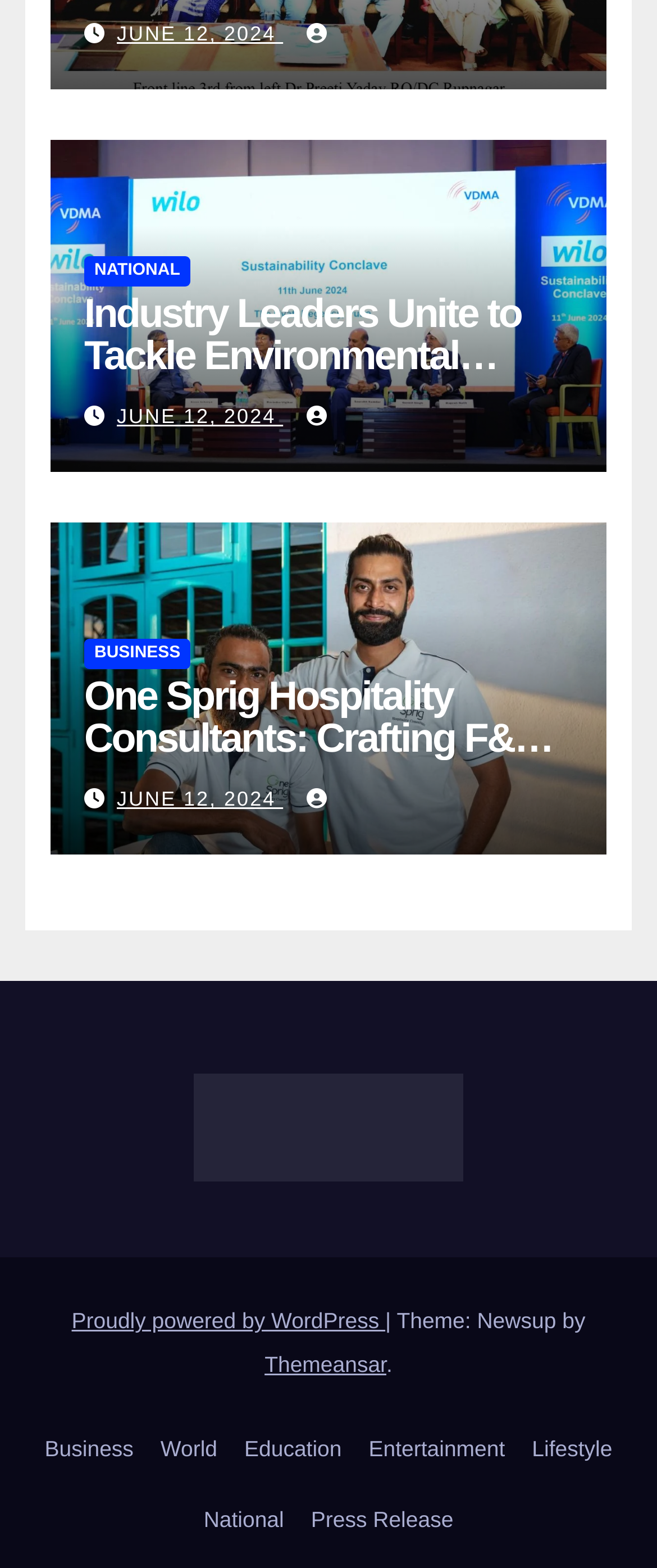Provide the bounding box coordinates of the UI element that matches the description: "Proudly powered by WordPress".

[0.109, 0.834, 0.586, 0.85]